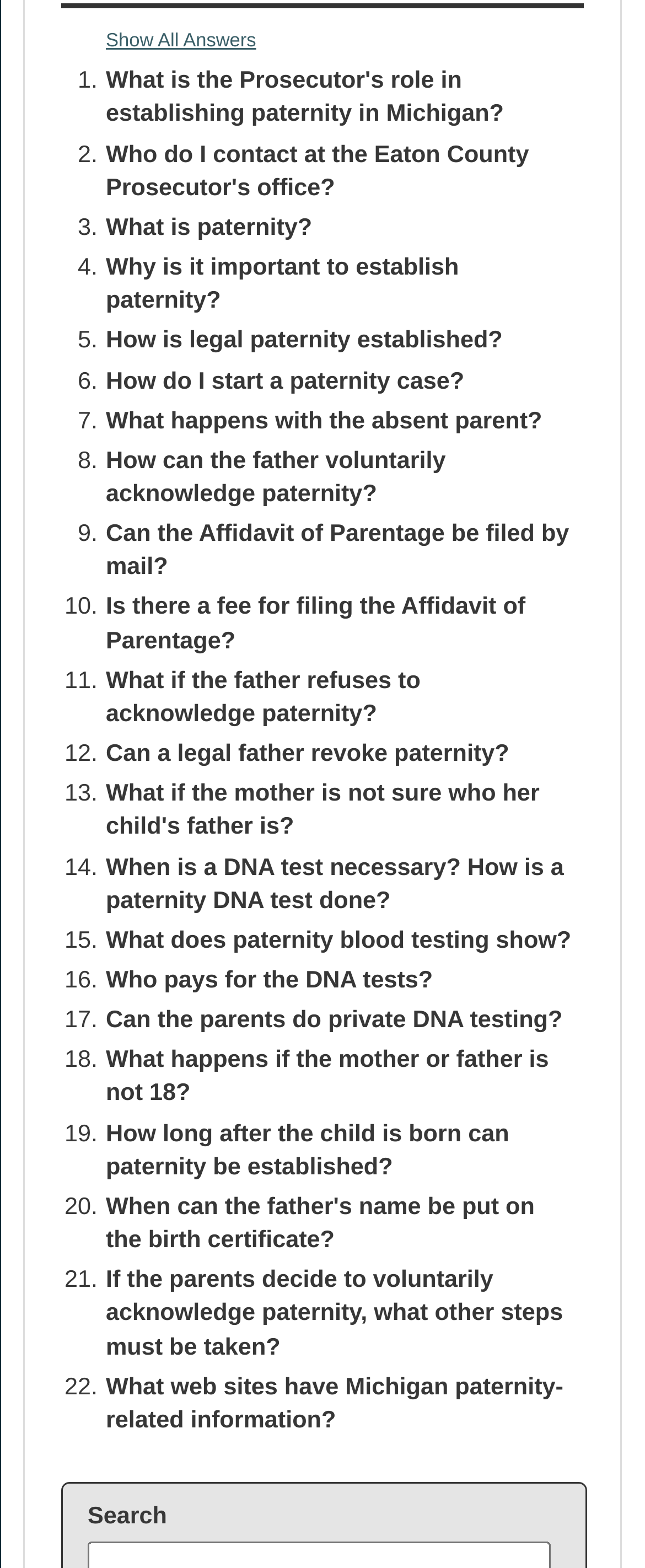What is the role of the Prosecutor in establishing paternity in Michigan?
Provide a detailed and well-explained answer to the question.

I looked at the first DescriptionListTerm element, which contains a link with the text 'What is the Prosecutor's role in establishing paternity in Michigan?'. This suggests that the answer to this question is provided in the corresponding description list.